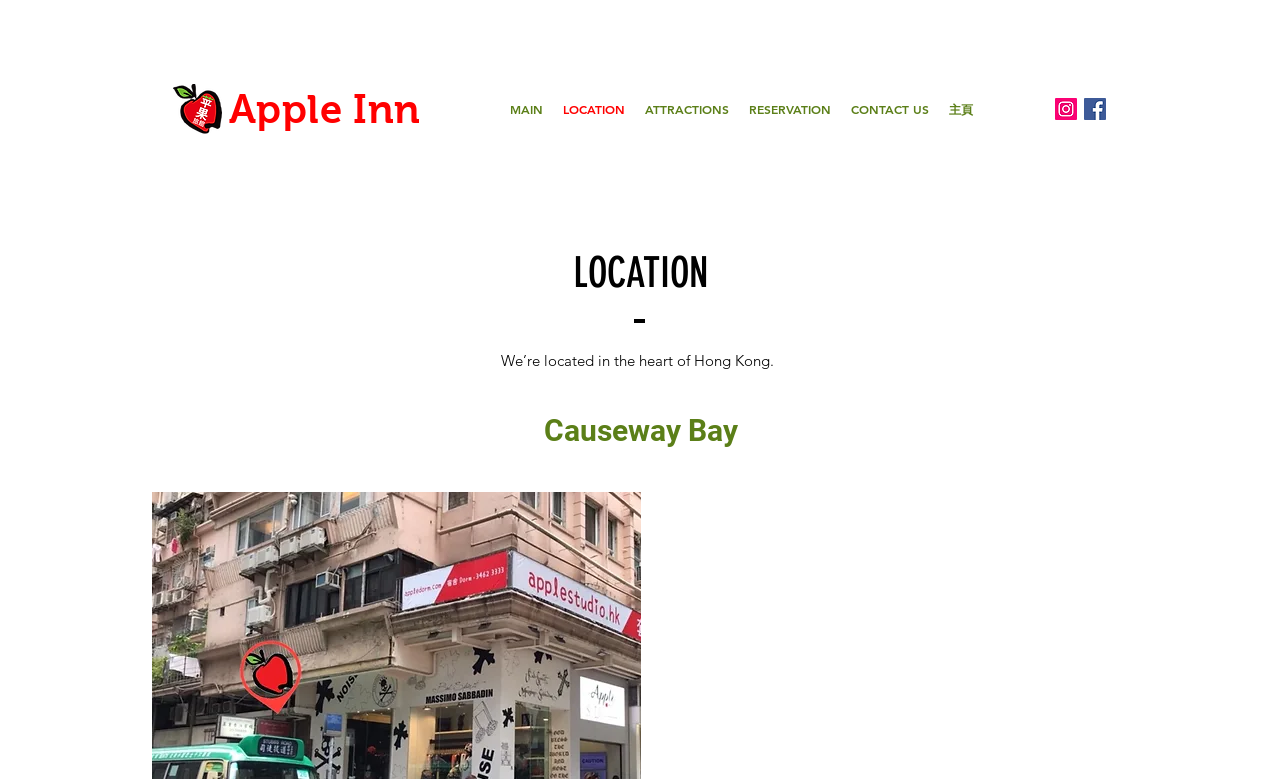What is the name of the hotel?
Offer a detailed and full explanation in response to the question.

The name of the hotel can be found in the heading element 'Apple Inn' with bounding box coordinates [0.179, 0.127, 0.353, 0.154].